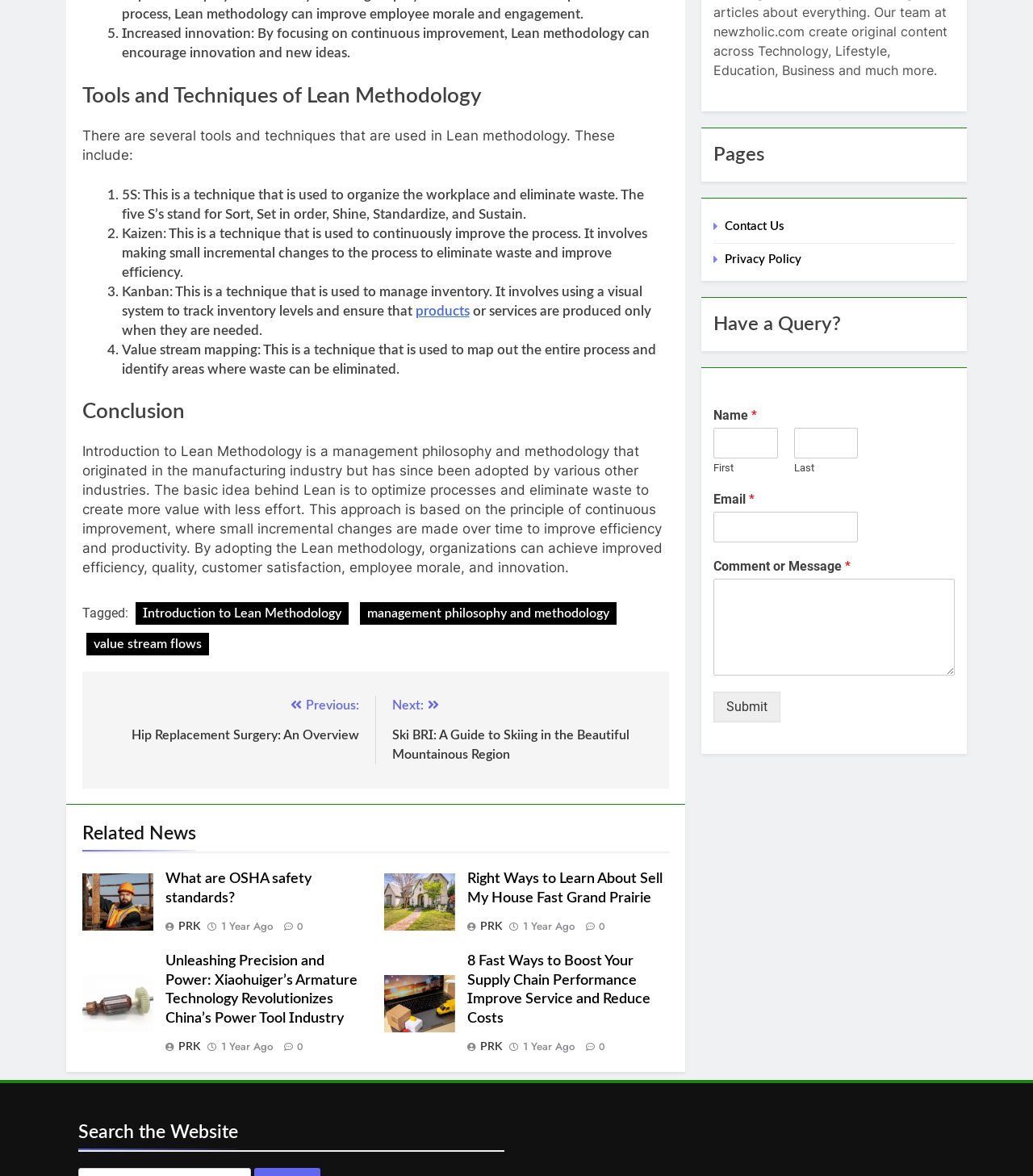Answer this question in one word or a short phrase: What is the purpose of 5S technique in Lean methodology?

Organize the workplace and eliminate waste